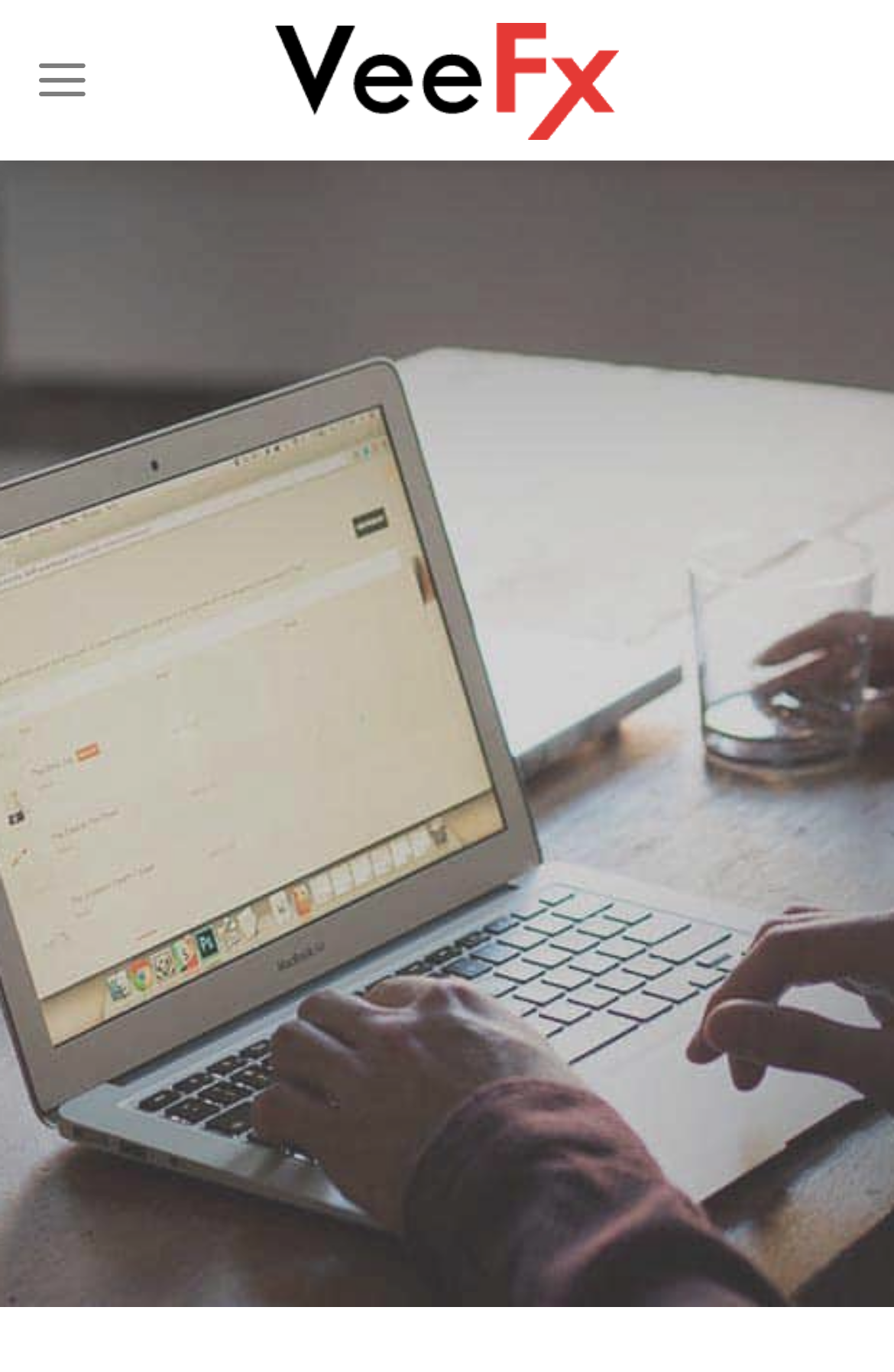Provide the bounding box coordinates in the format (top-left x, top-left y, bottom-right x, bottom-right y). All values are floating point numbers between 0 and 1. Determine the bounding box coordinate of the UI element described as: aria-label="Menu"

[0.038, 0.017, 0.101, 0.1]